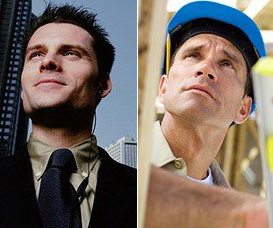Give a thorough explanation of the elements present in the image.

The image features two contrasting portraits of men representing different career paths. On the left, a man in formal attire stands confidently against a backdrop of urban skyscrapers, symbolizing a professional or corporate career. His expression suggests determination and ambition, complemented by his earpiece, which could imply a connection to technology or business communication. 

On the right, another man, dressed in work clothes and wearing a blue hard hat, gazes upward, indicating focus and concentration in a hands-on, vocational role. His environment suggests construction or manual labor, emphasizing skills associated with trade professions. This juxtaposition illustrates the broad spectrum of career choices and the potential for individuals to shift from one path to another, reinforcing the theme of seeking a second career, as discussed in the accompanying text about government grants supporting vocational training and career transitions.